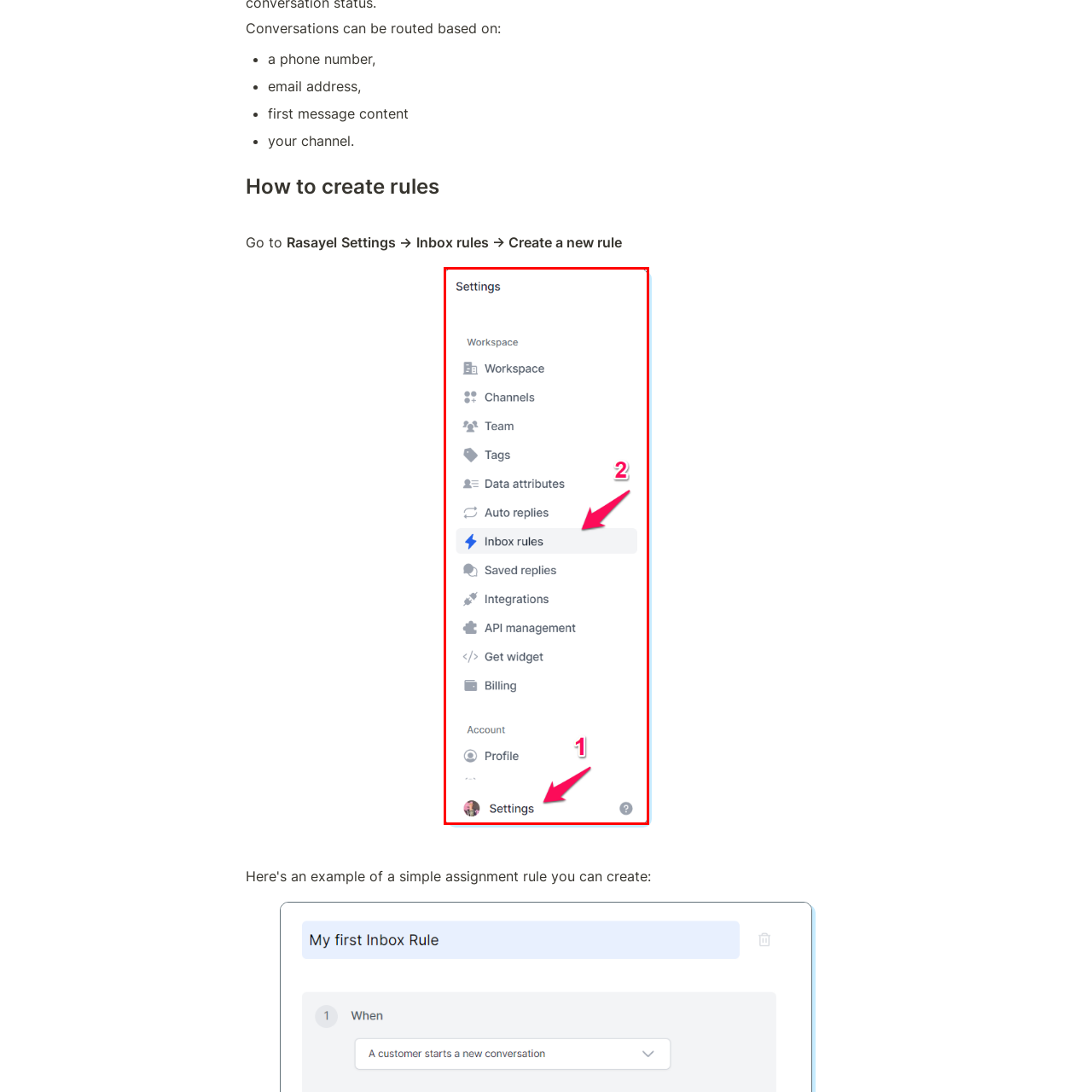How many categories are listed under 'Workspace'?
Focus on the image inside the red bounding box and offer a thorough and detailed answer to the question.

The sidebar layout shows three categories listed under 'Workspace', which are 'Channels', 'Tags', and 'Auto replies'.